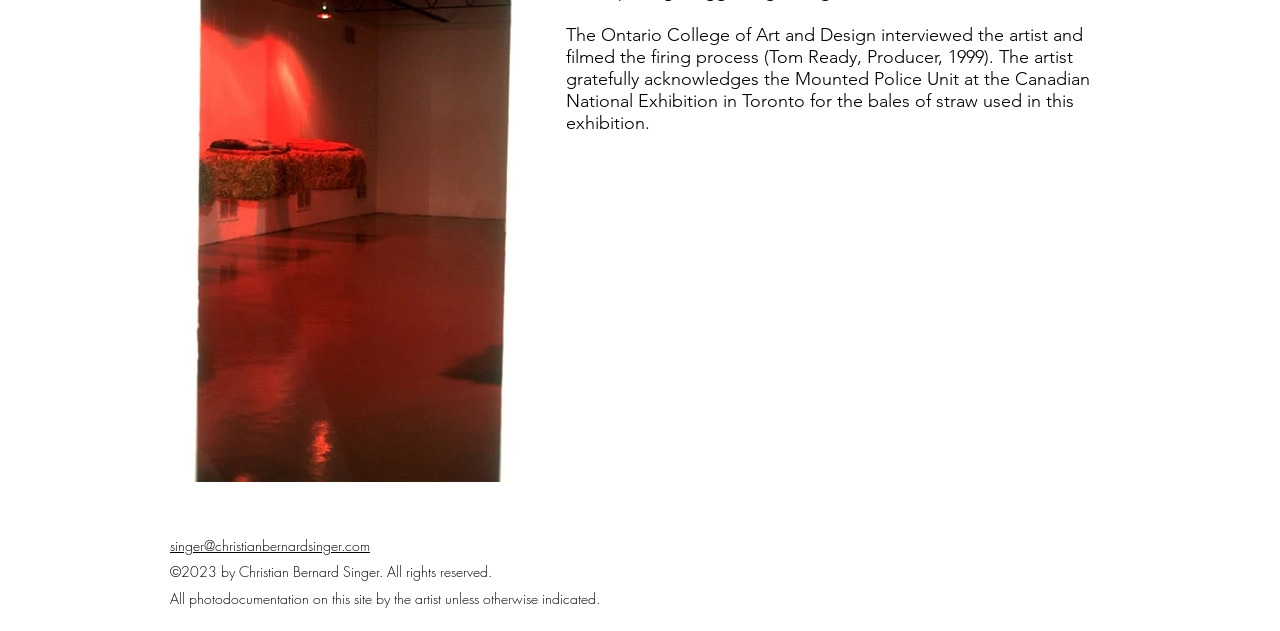What is the email address of the artist?
Based on the visual, give a brief answer using one word or a short phrase.

singer@christianbernardsinger.com